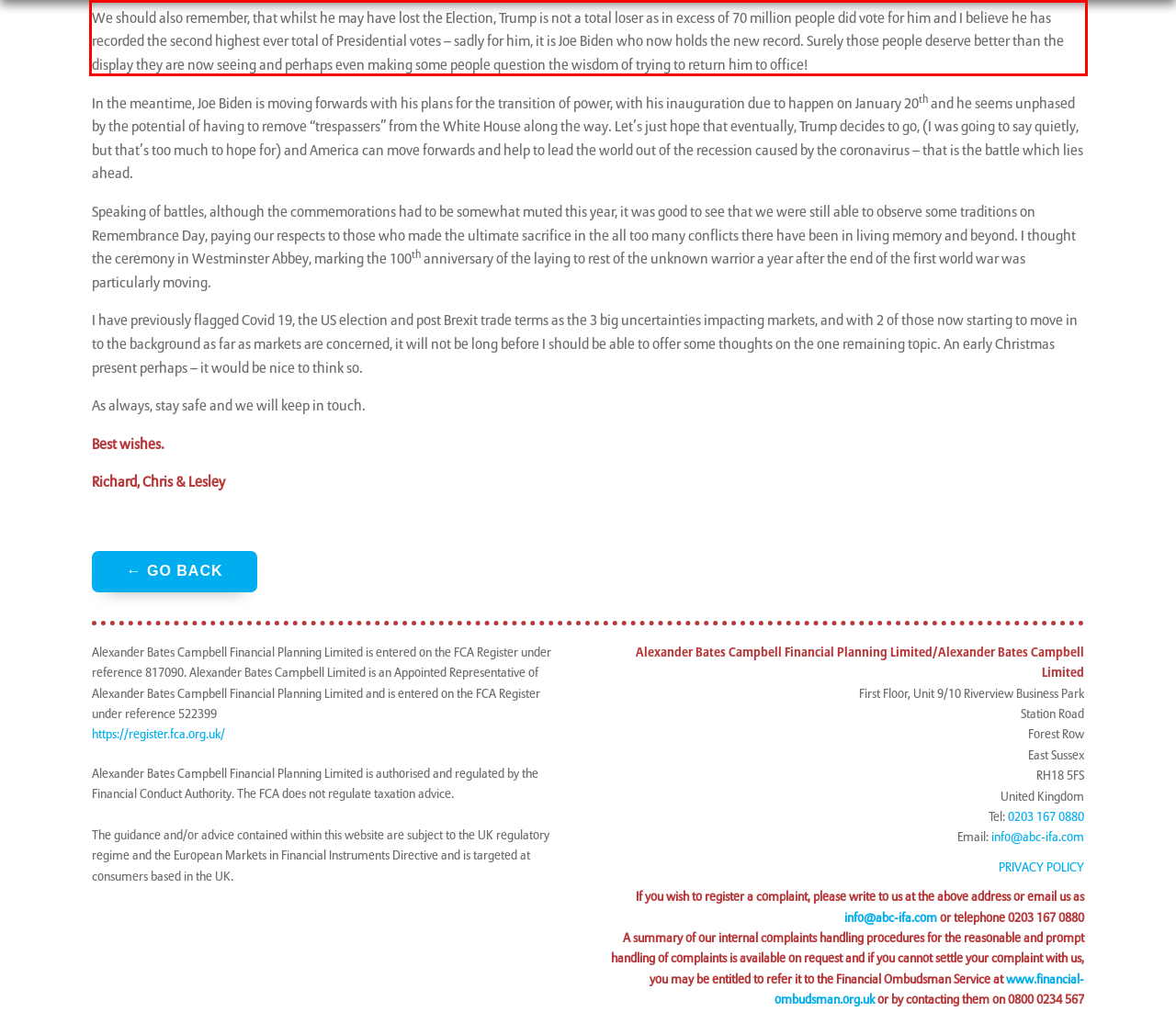Please examine the screenshot of the webpage and read the text present within the red rectangle bounding box.

We should also remember, that whilst he may have lost the Election, Trump is not a total loser as in excess of 70 million people did vote for him and I believe he has recorded the second highest ever total of Presidential votes – sadly for him, it is Joe Biden who now holds the new record. Surely those people deserve better than the display they are now seeing and perhaps even making some people question the wisdom of trying to return him to office!